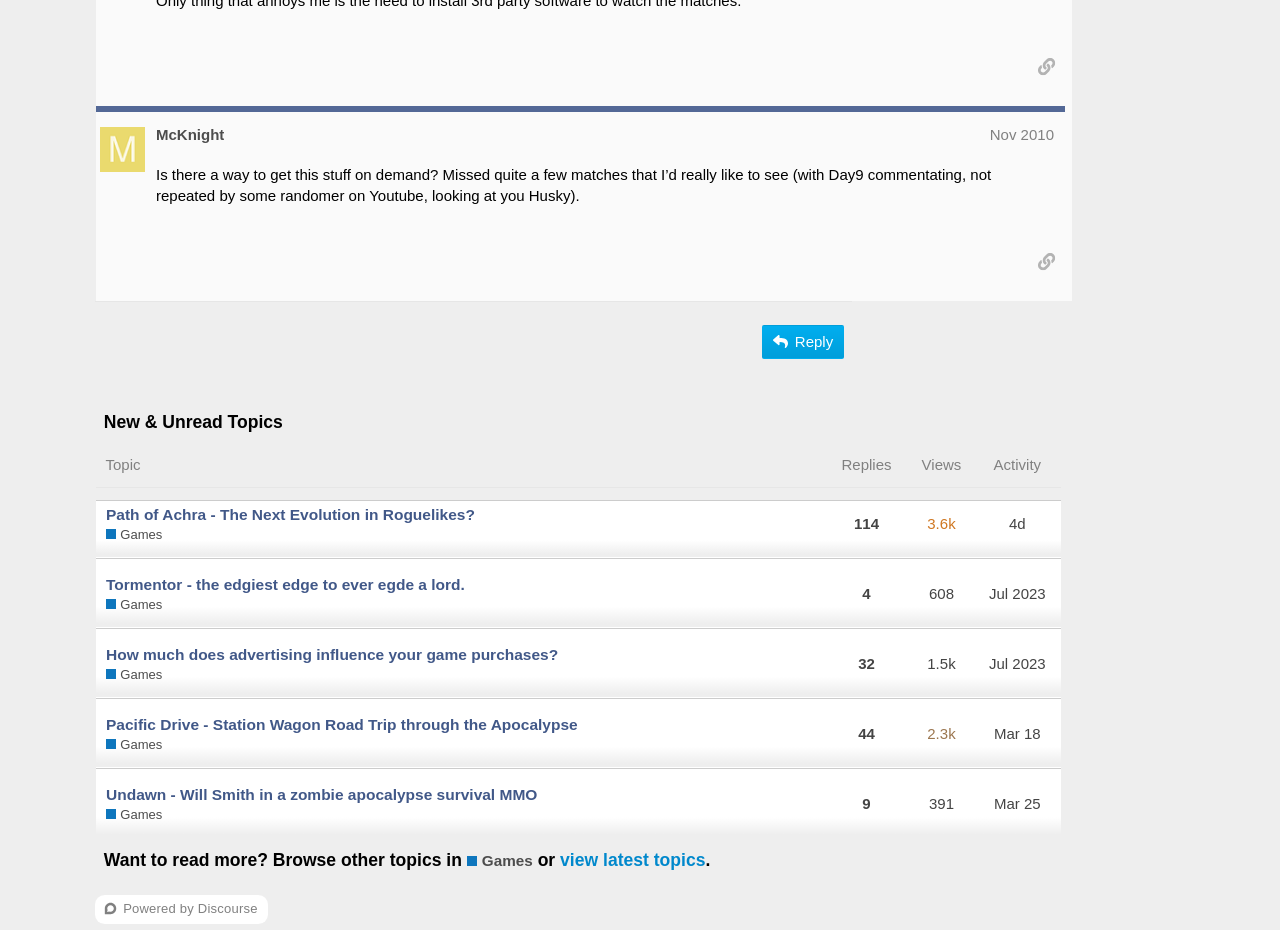Determine the bounding box coordinates for the HTML element described here: "Mar 18".

[0.773, 0.763, 0.817, 0.814]